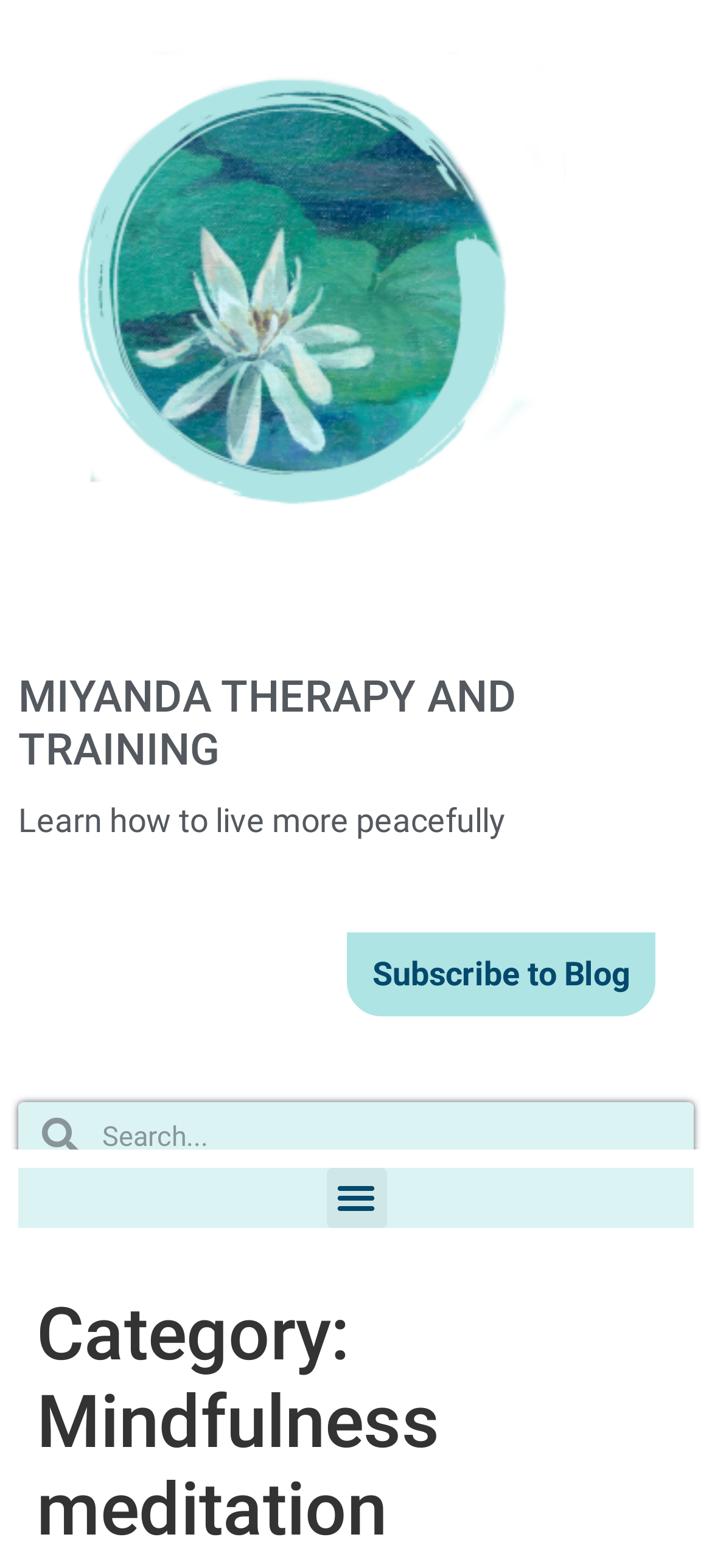Give a one-word or short phrase answer to the question: 
What is the benefit of learning mindfulness meditation?

To live more peacefully